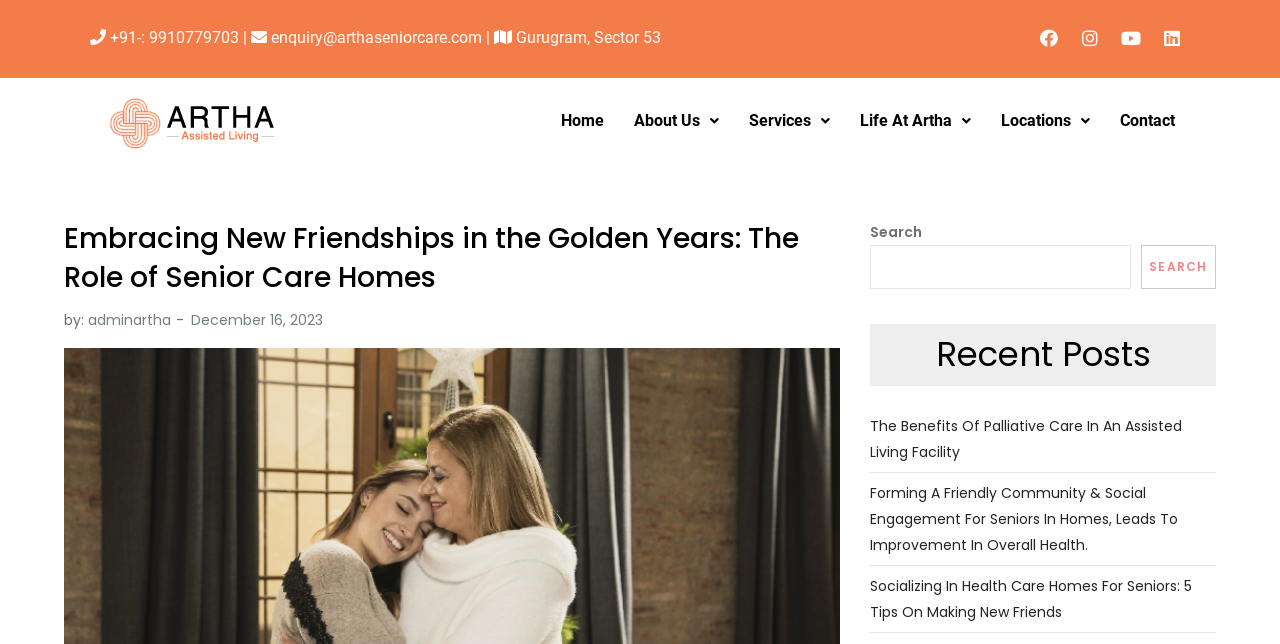Please answer the following question using a single word or phrase: 
How many social media links are available?

4